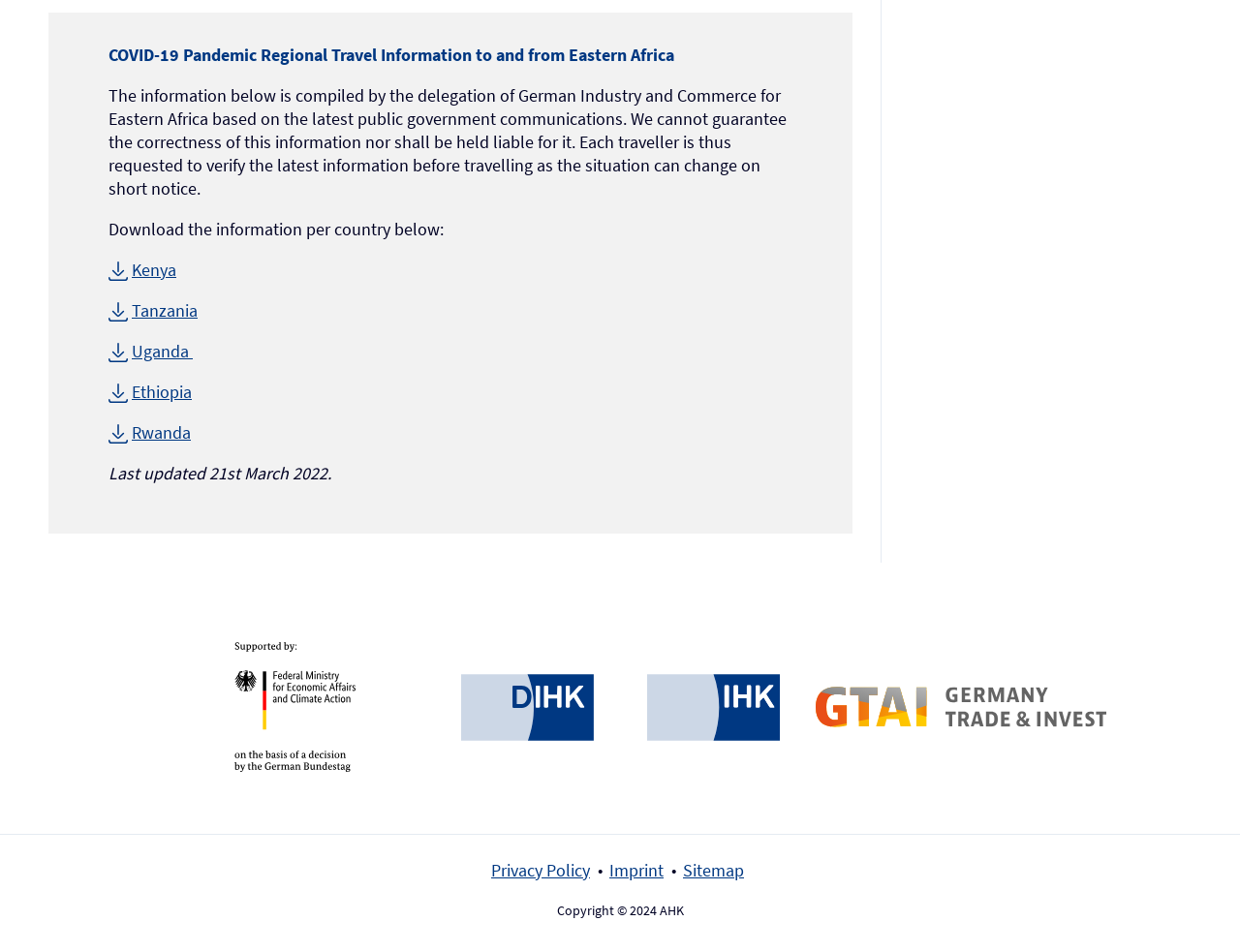Answer the following in one word or a short phrase: 
What is the last updated date of the information?

21st March 2022